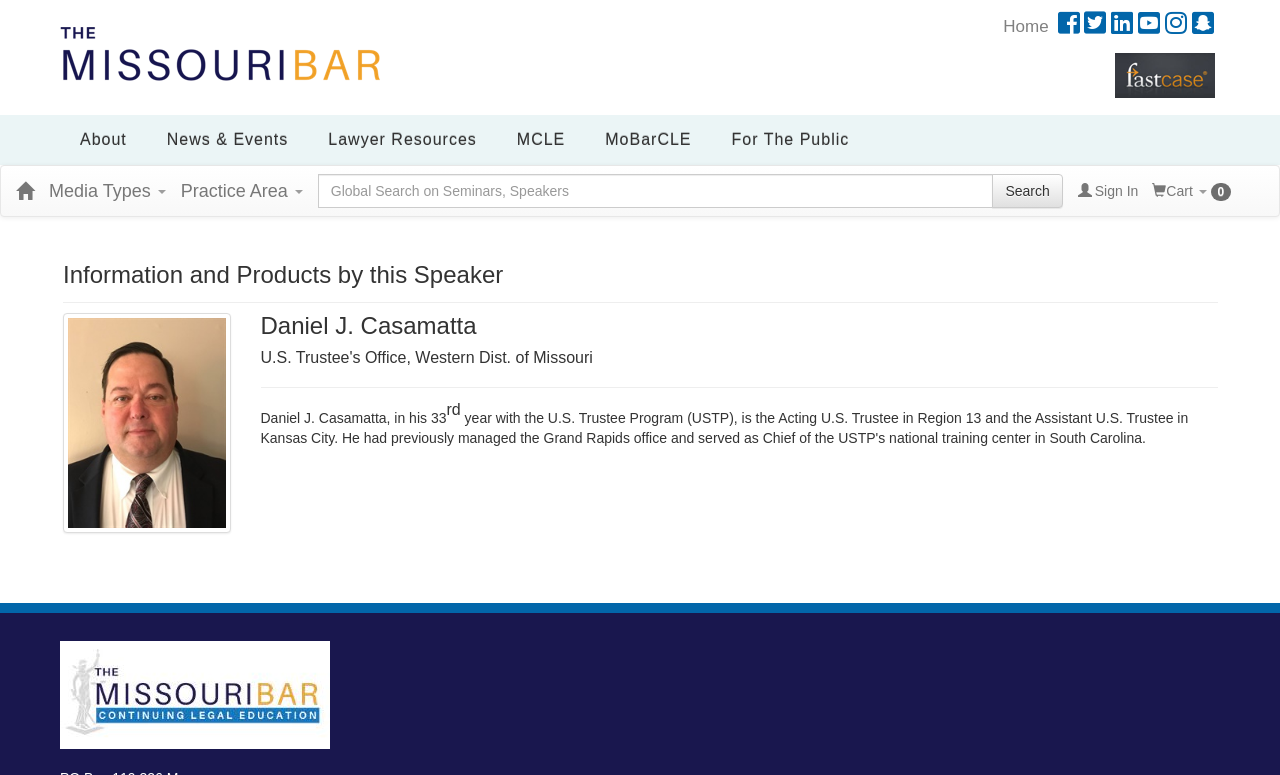Identify the bounding box coordinates for the UI element described as follows: Home. Use the format (top-left x, top-left y, bottom-right x, bottom-right y) and ensure all values are floating point numbers between 0 and 1.

[0.784, 0.022, 0.819, 0.046]